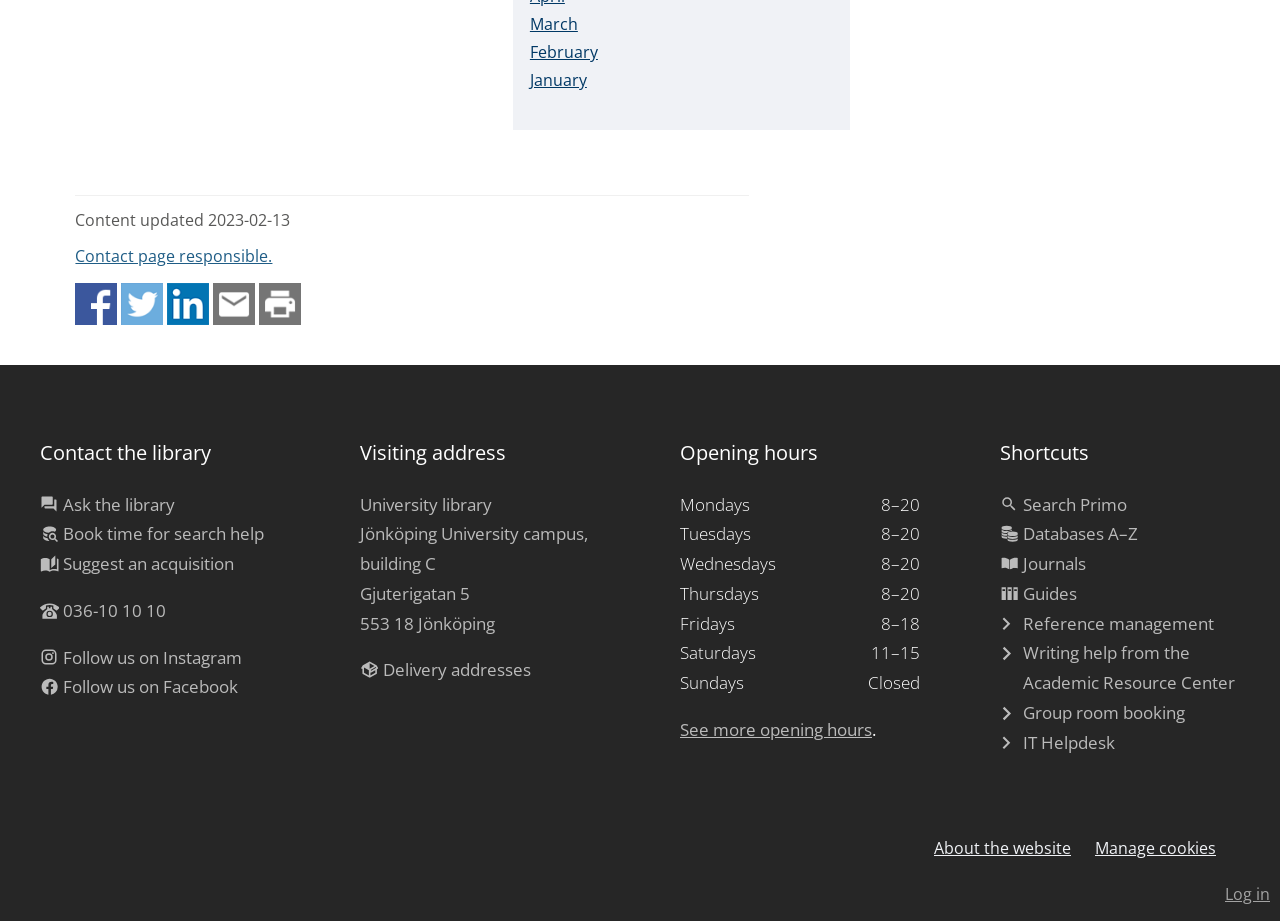Pinpoint the bounding box coordinates of the area that must be clicked to complete this instruction: "View visiting address".

[0.281, 0.535, 0.469, 0.694]